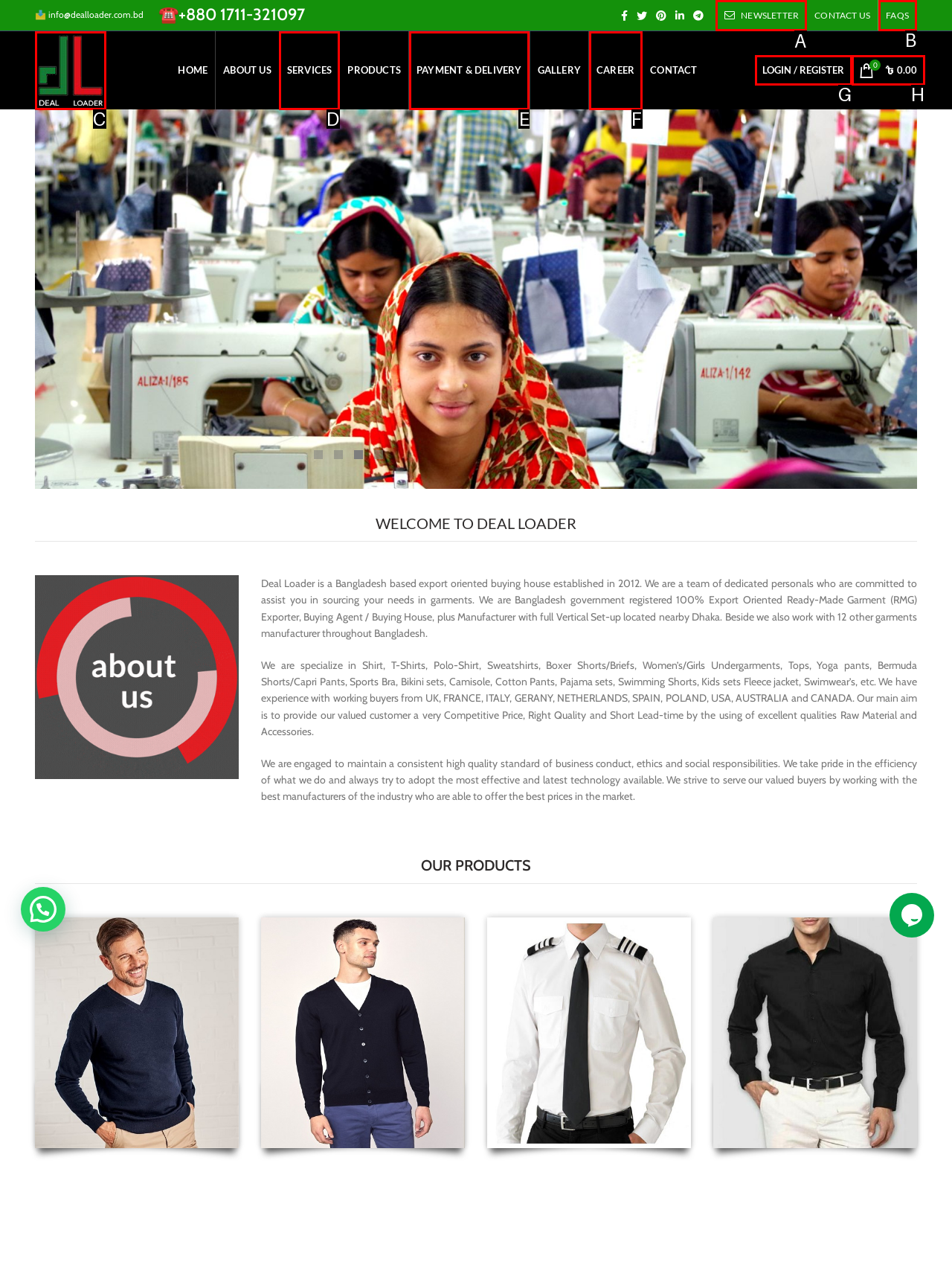Choose the letter of the UI element necessary for this task: Open newsletter
Answer with the correct letter.

A